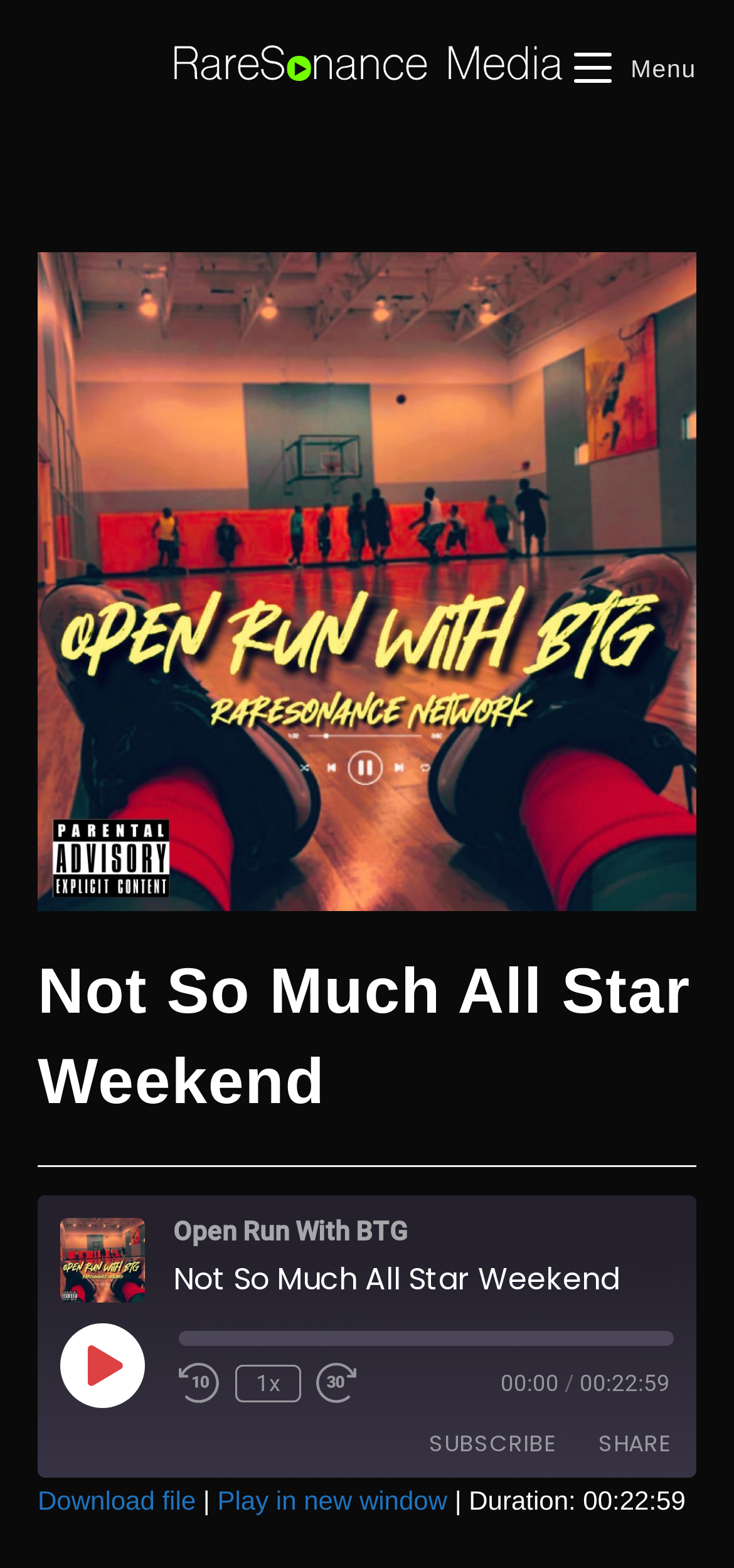Using floating point numbers between 0 and 1, provide the bounding box coordinates in the format (top-left x, top-left y, bottom-right x, bottom-right y). Locate the UI element described here: Subscribe

[0.559, 0.904, 0.782, 0.938]